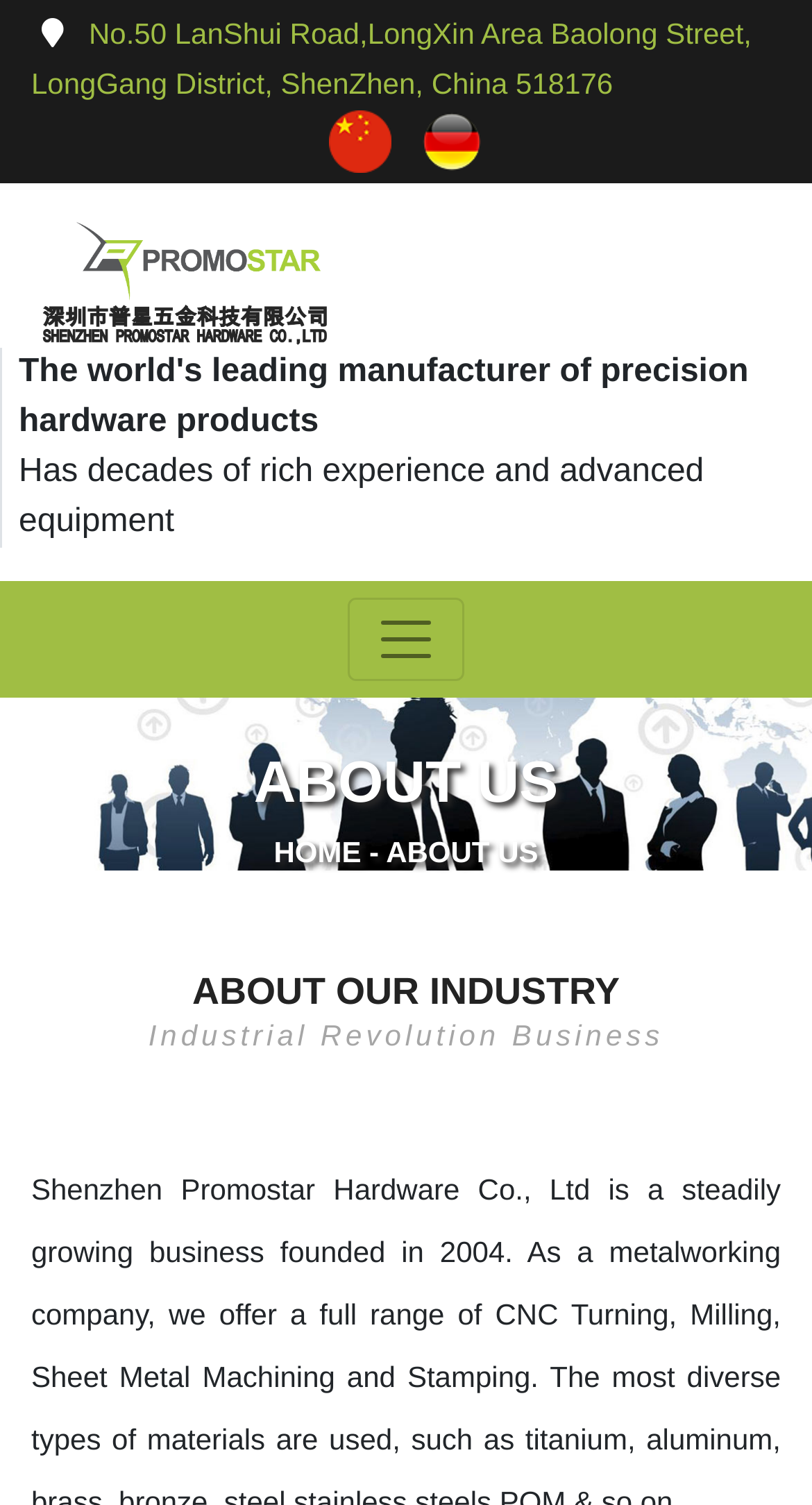Given the element description, predict the bounding box coordinates in the format (top-left x, top-left y, bottom-right x, bottom-right y), using floating point numbers between 0 and 1: aria-label="Toggle navigation"

[0.428, 0.398, 0.572, 0.453]